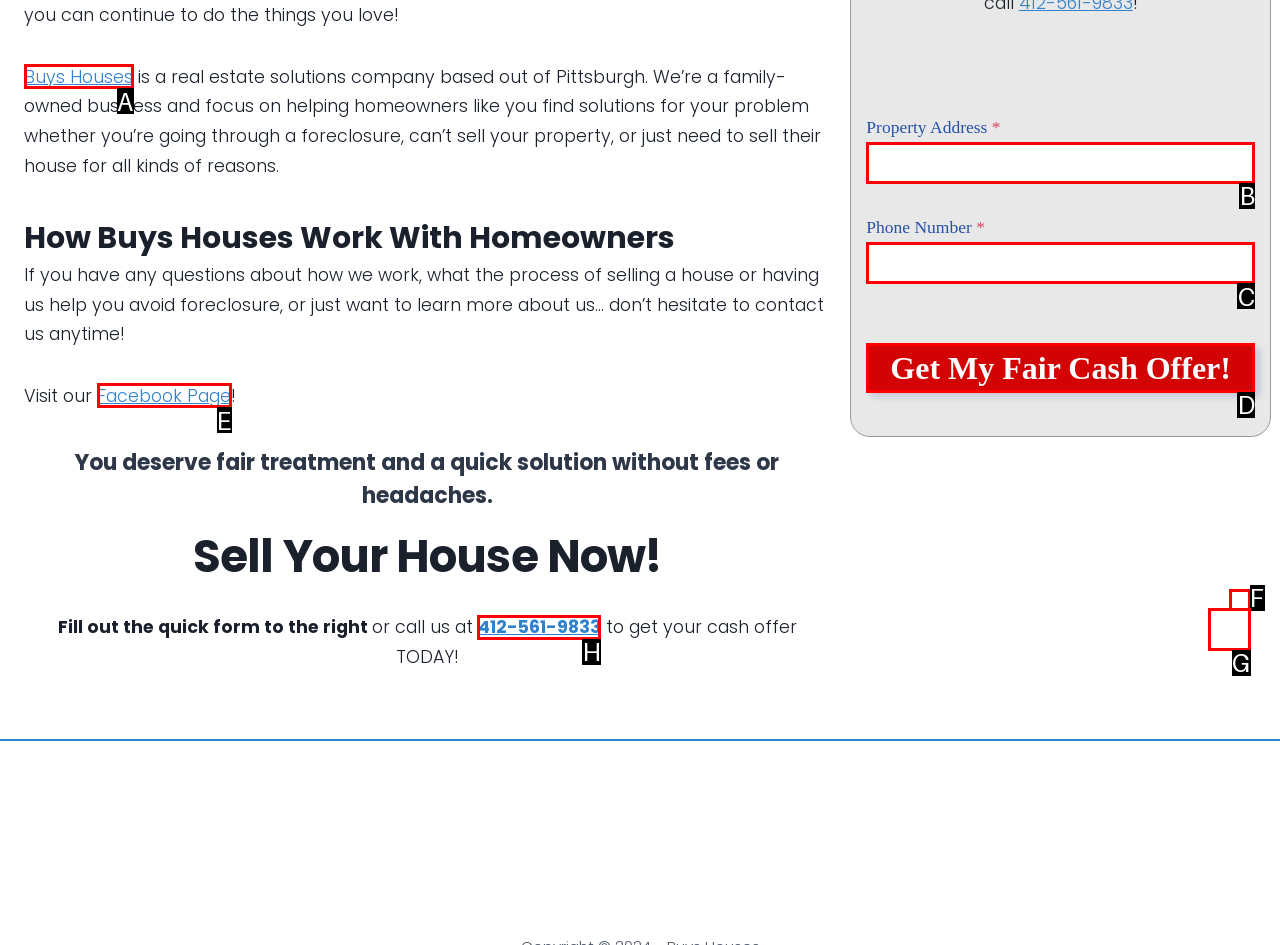Identify the HTML element that corresponds to the description: parent_node: Phone Number * name="phone-1" Provide the letter of the matching option directly from the choices.

C